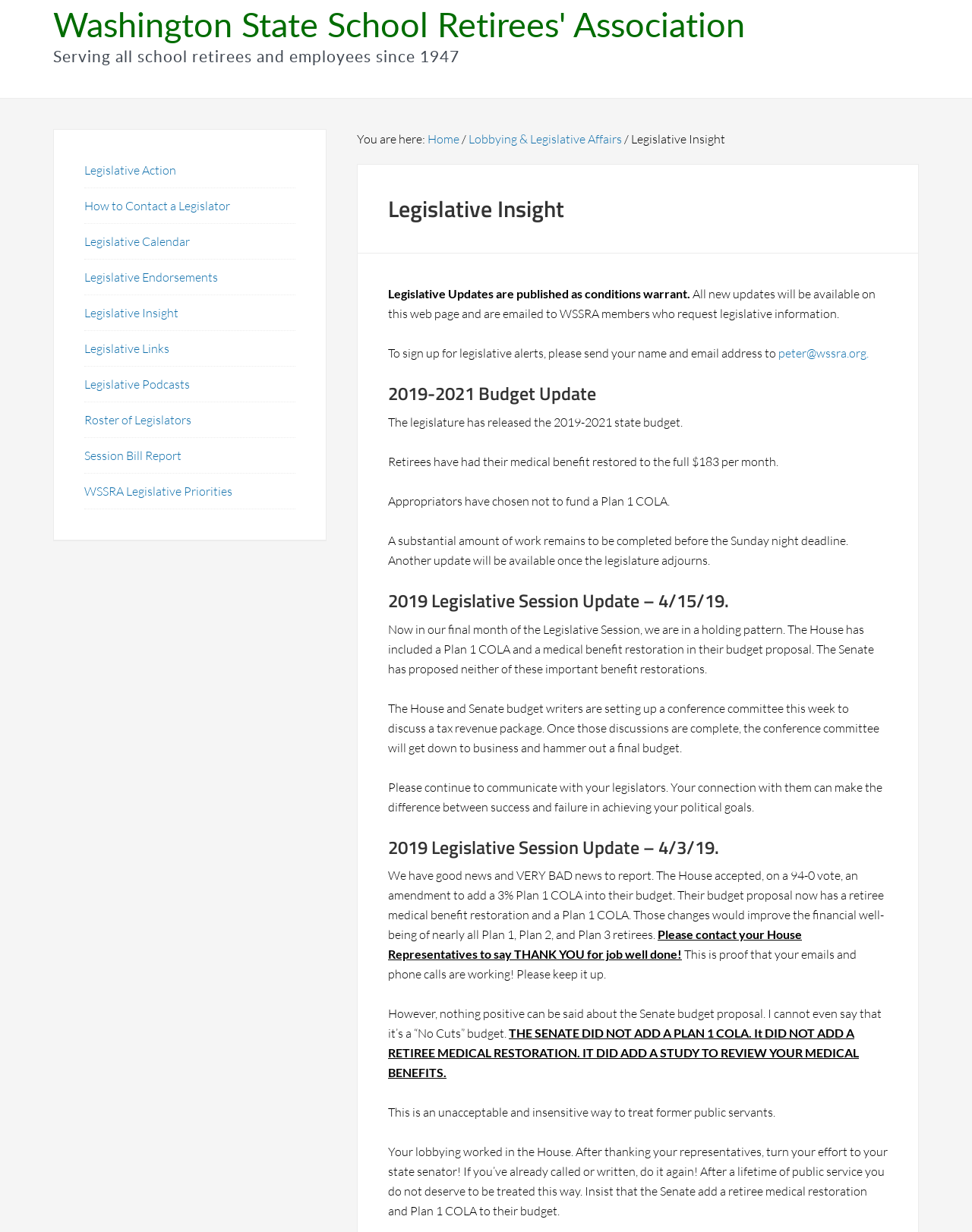Please give a short response to the question using one word or a phrase:
What is the current status of the 2019-2021 state budget?

Legislature has released the budget